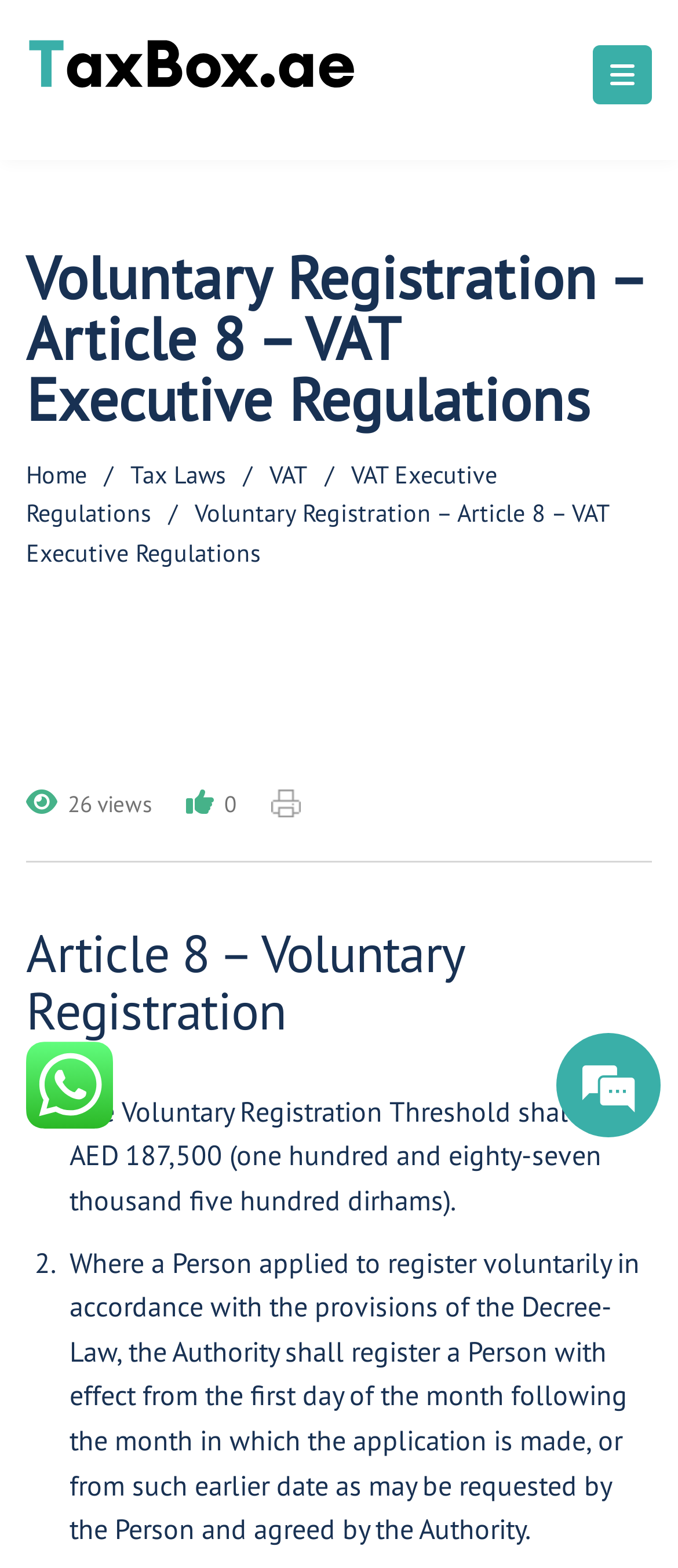What is the Voluntary Registration Threshold?
Give a single word or phrase as your answer by examining the image.

AED 187,500